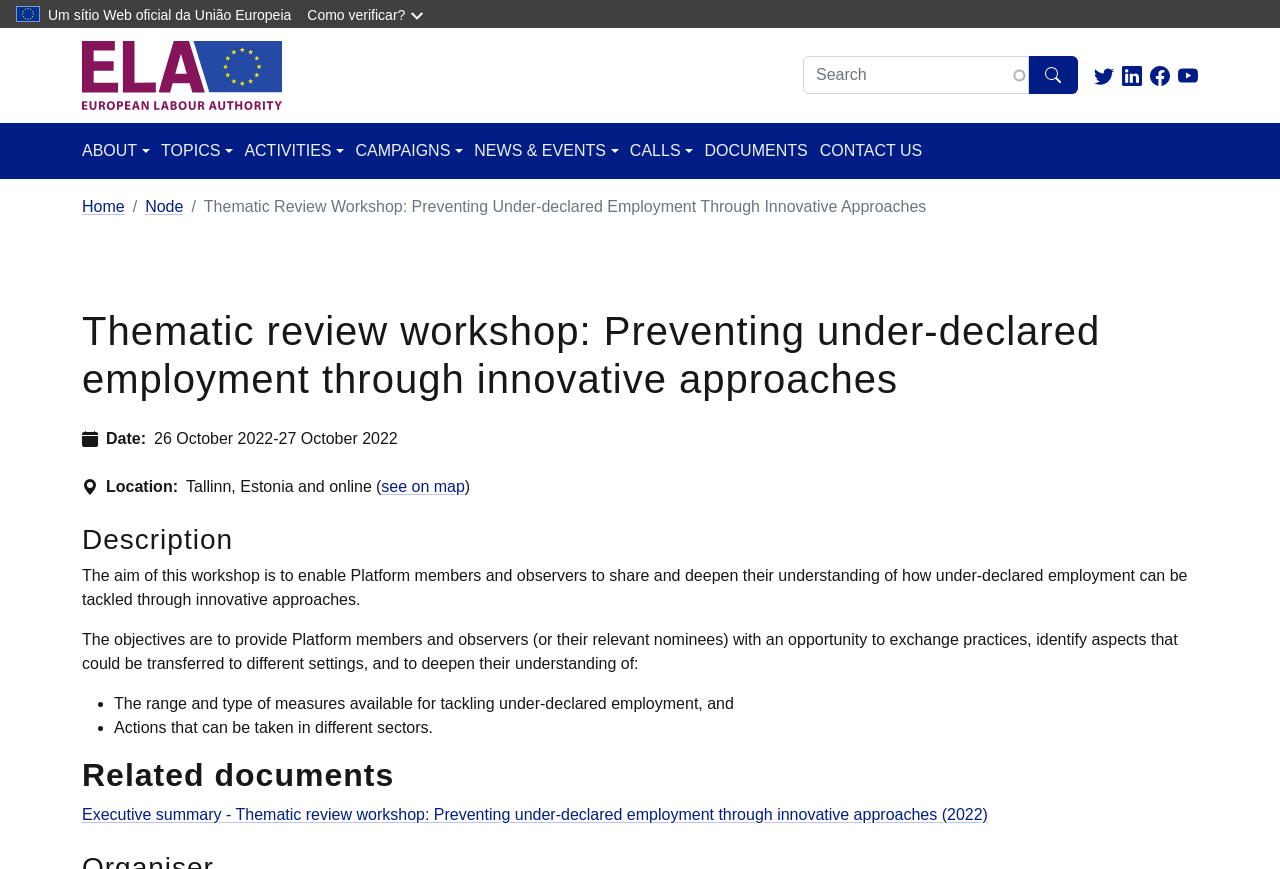Determine the bounding box coordinates for the area you should click to complete the following instruction: "Search for a topic".

[0.627, 0.065, 0.804, 0.109]